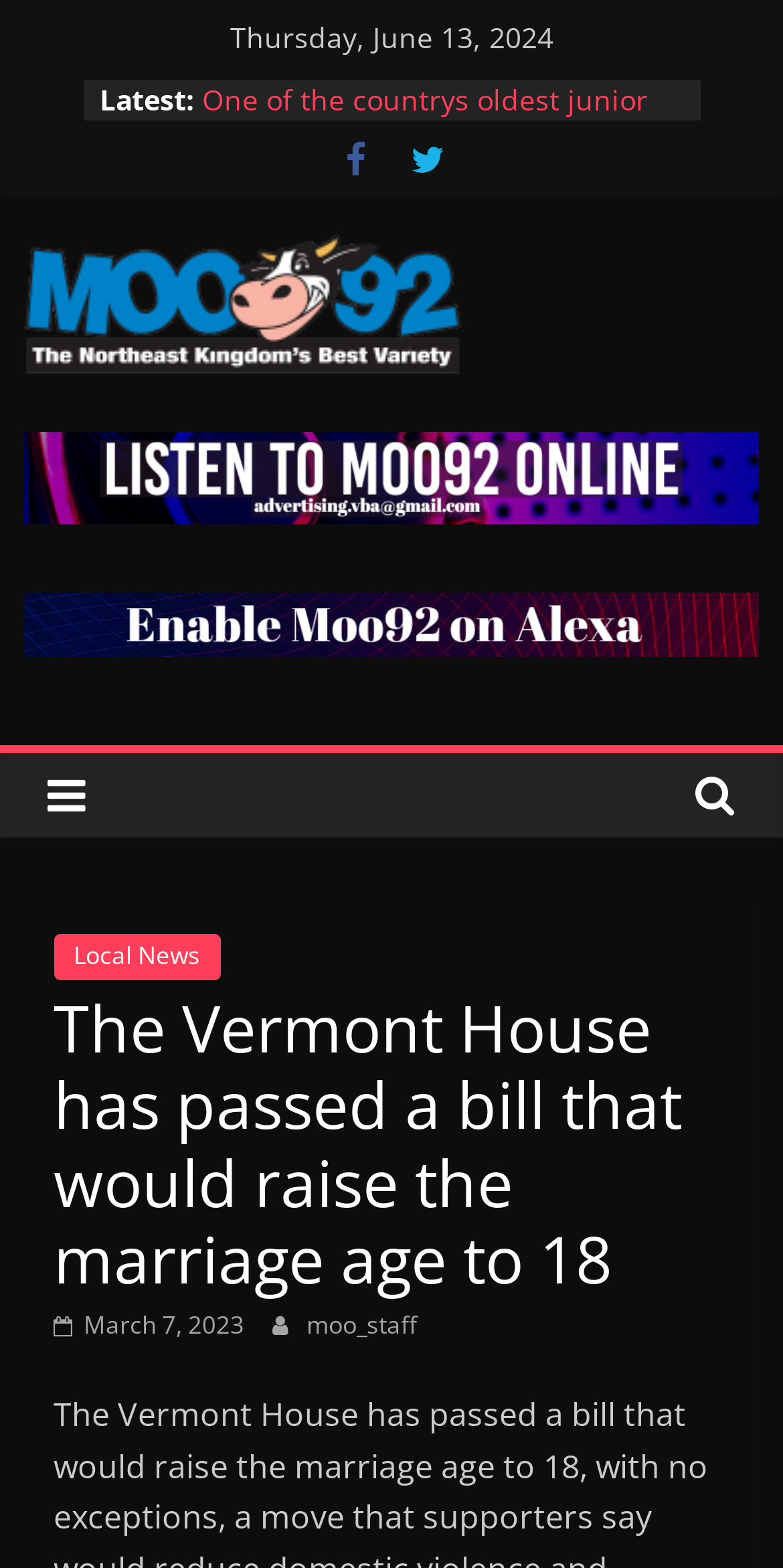Extract the main headline from the webpage and generate its text.

The Vermont House has passed a bill that would raise the marriage age to 18